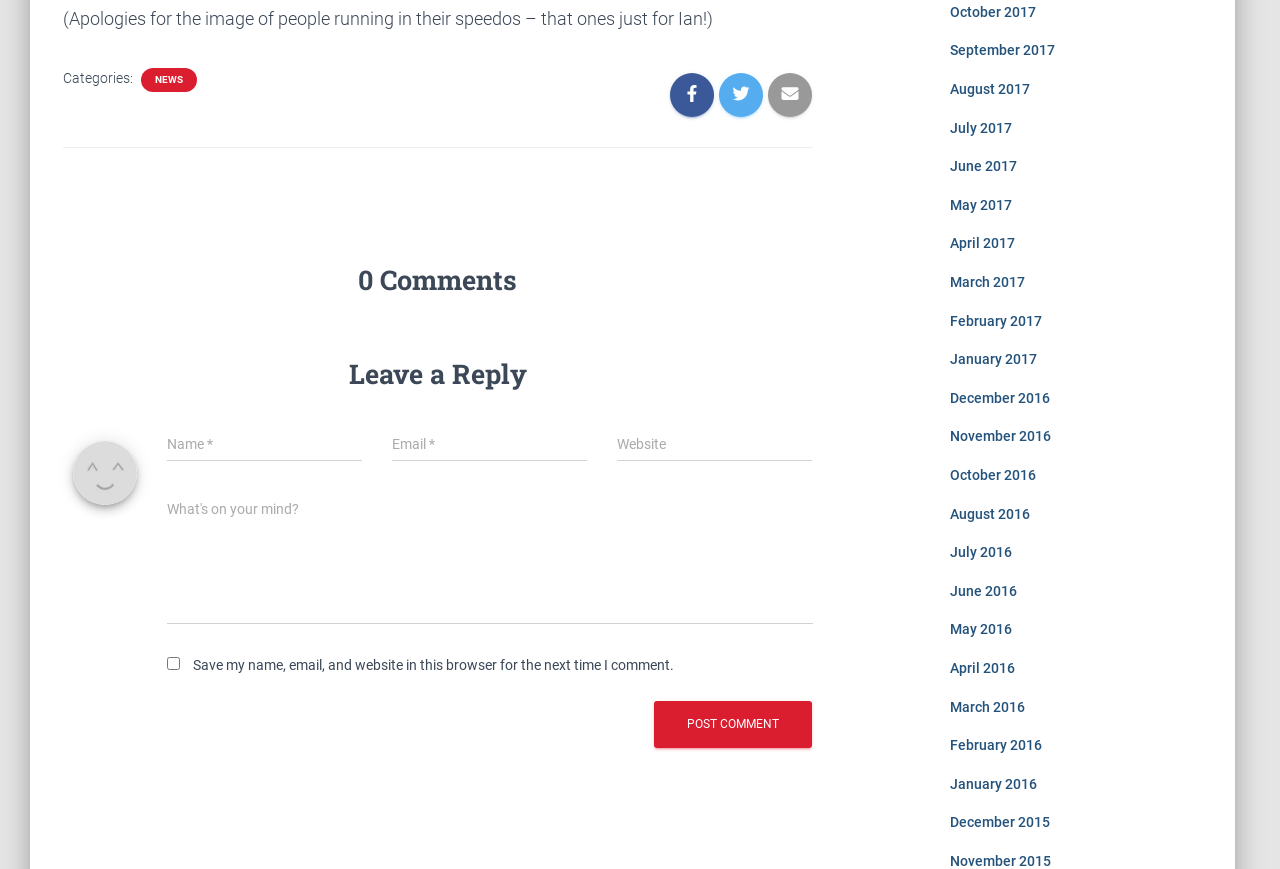Provide a short answer using a single word or phrase for the following question: 
What is the function of the button?

Post Comment